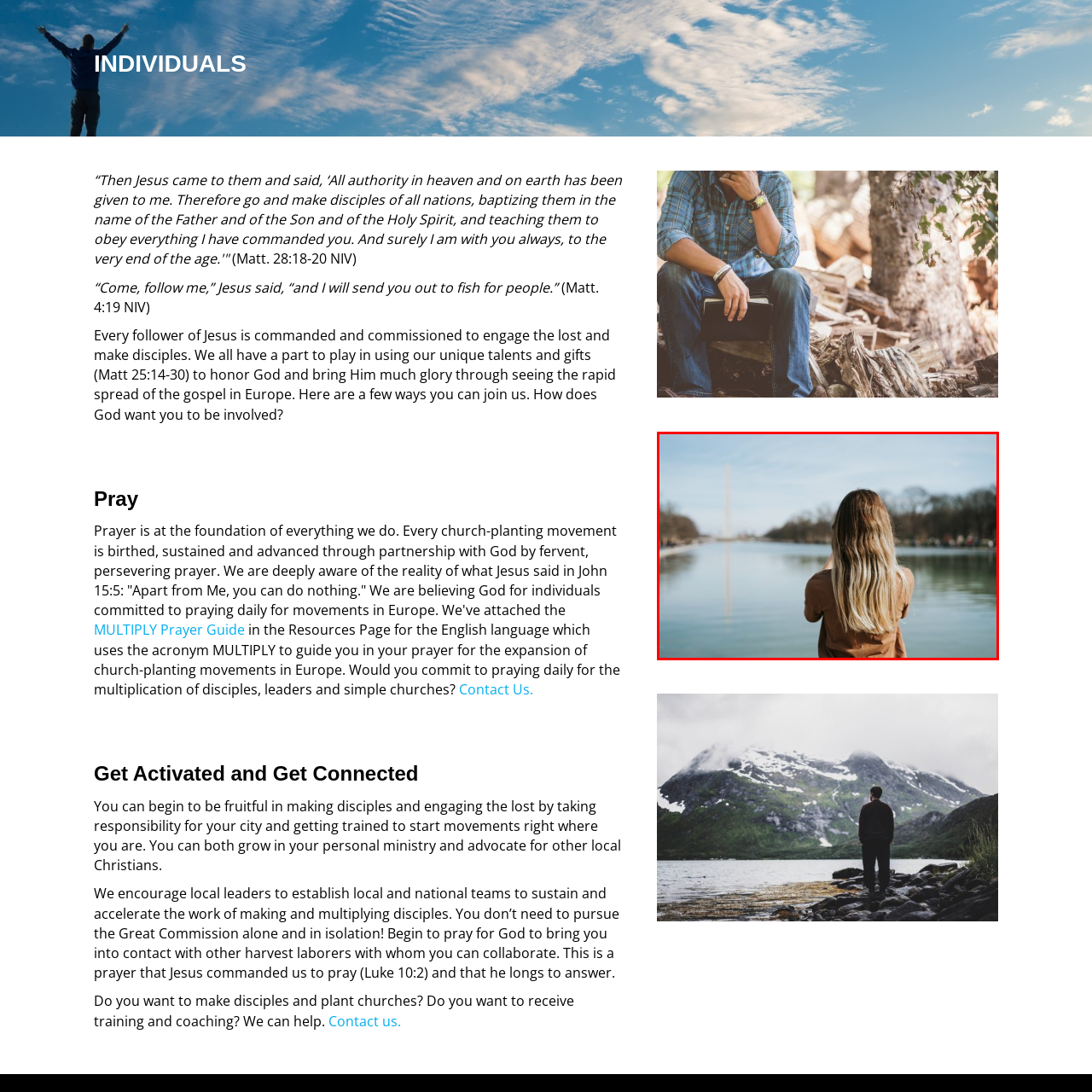What is the color of the woman's top?
Refer to the image enclosed in the red bounding box and answer the question thoroughly.

According to the caption, the woman is dressed casually in a 'brown top', which indicates that the color of her top is brown.